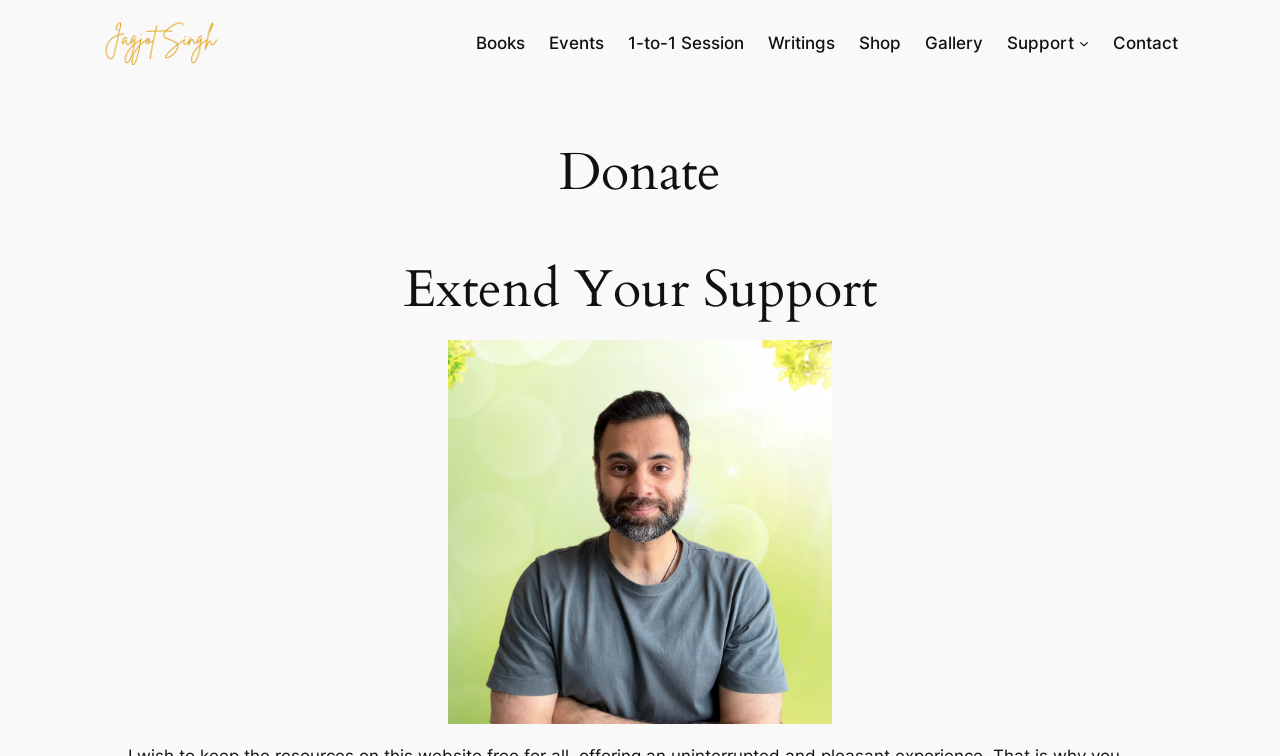How many menu items are in the top bar?
Based on the image, give a concise answer in the form of a single word or short phrase.

8